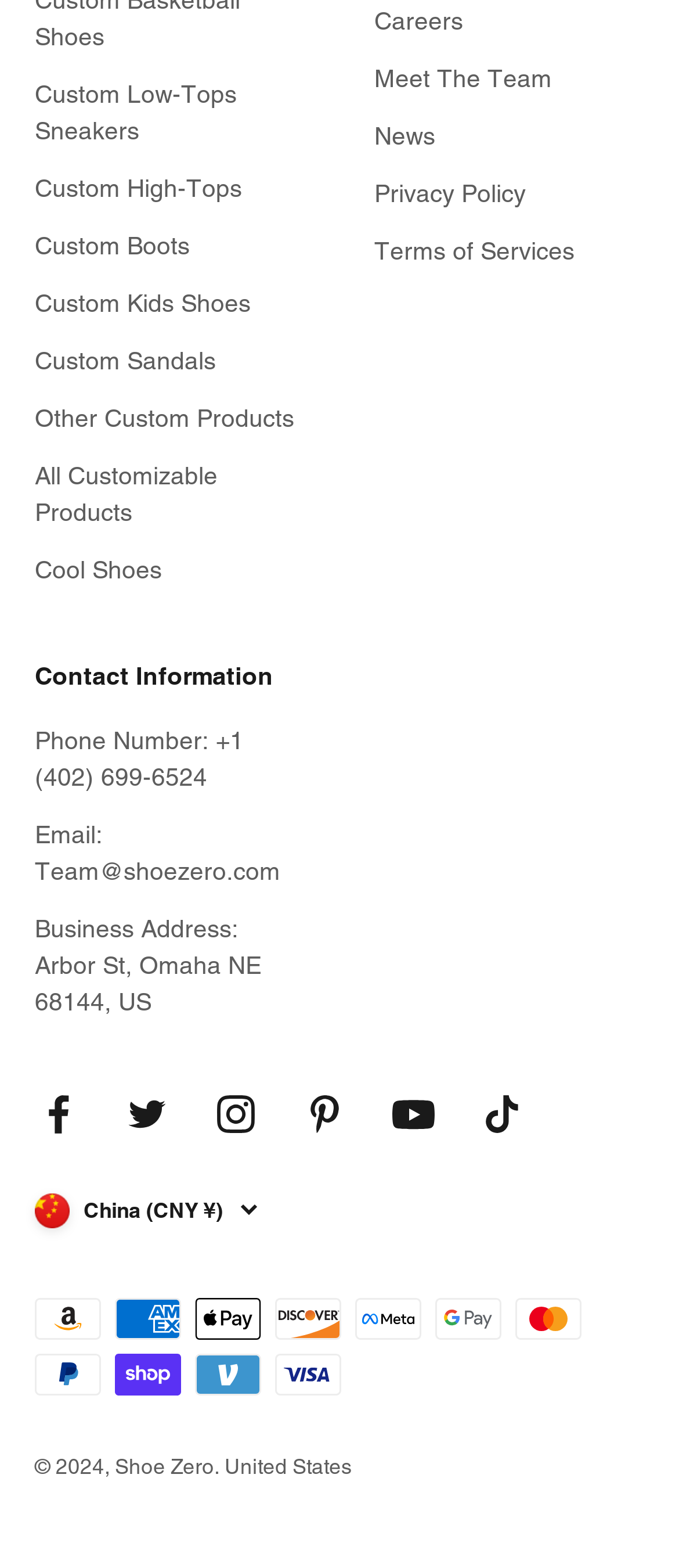Bounding box coordinates are specified in the format (top-left x, top-left y, bottom-right x, bottom-right y). All values are floating point numbers bounded between 0 and 1. Please provide the bounding box coordinate of the region this sentence describes: Phone Number: +1 (402) 699-6524

[0.051, 0.461, 0.449, 0.508]